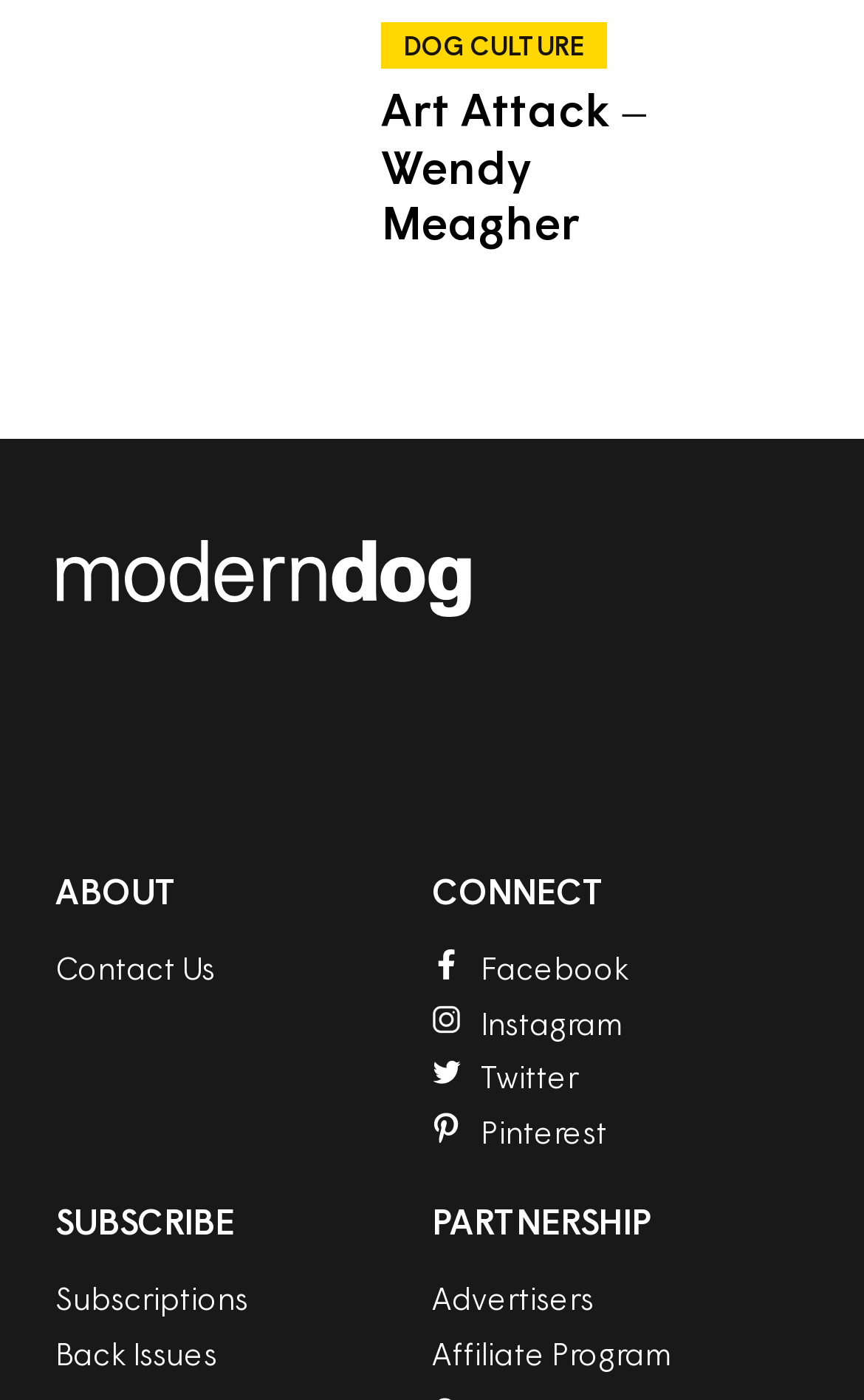Please answer the following question using a single word or phrase: 
What is the name of the article linked on the webpage?

Art Attack – Wendy Meagher